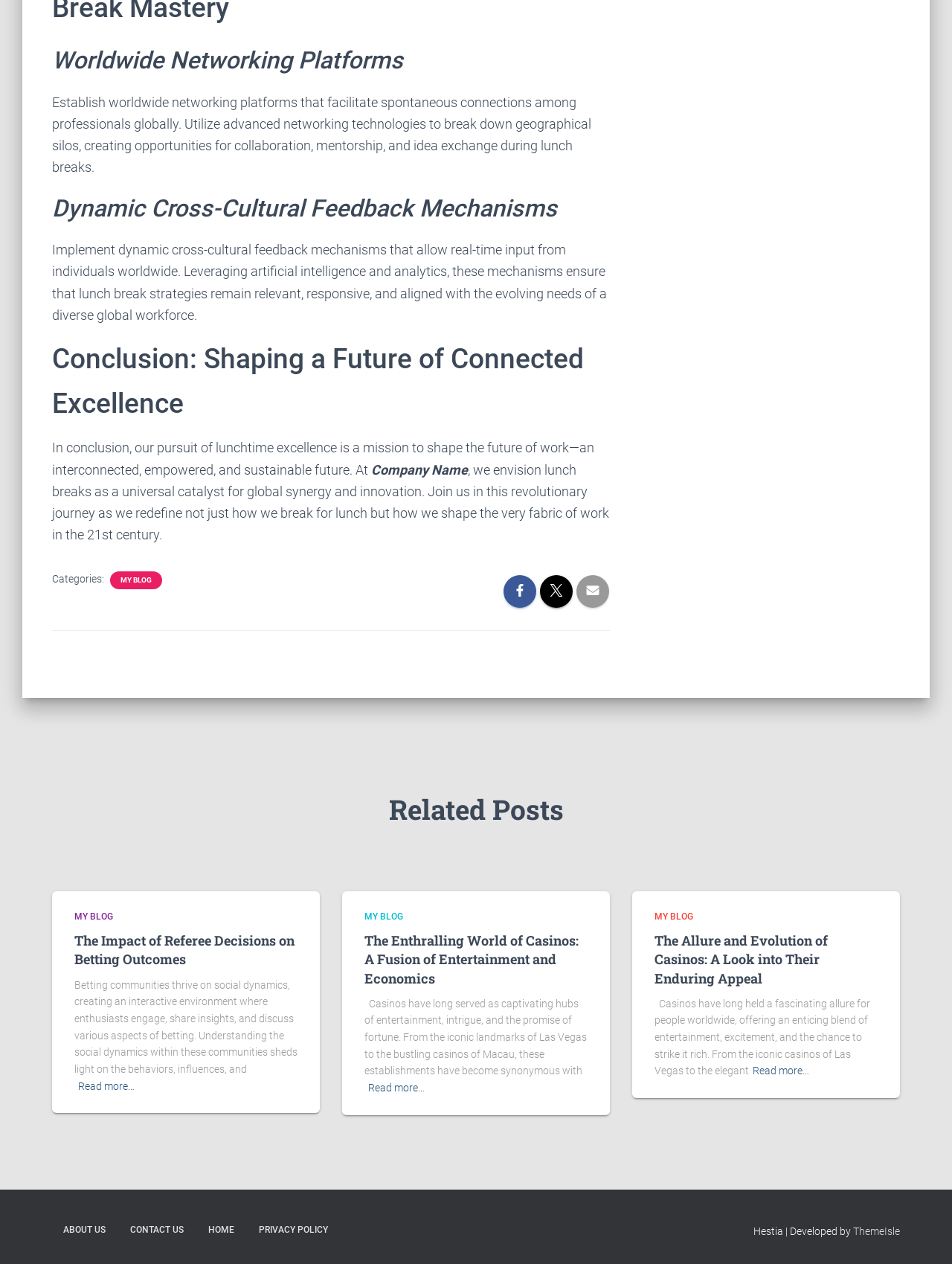Could you locate the bounding box coordinates for the section that should be clicked to accomplish this task: "Click on 'MY BLOG'".

[0.125, 0.455, 0.161, 0.463]